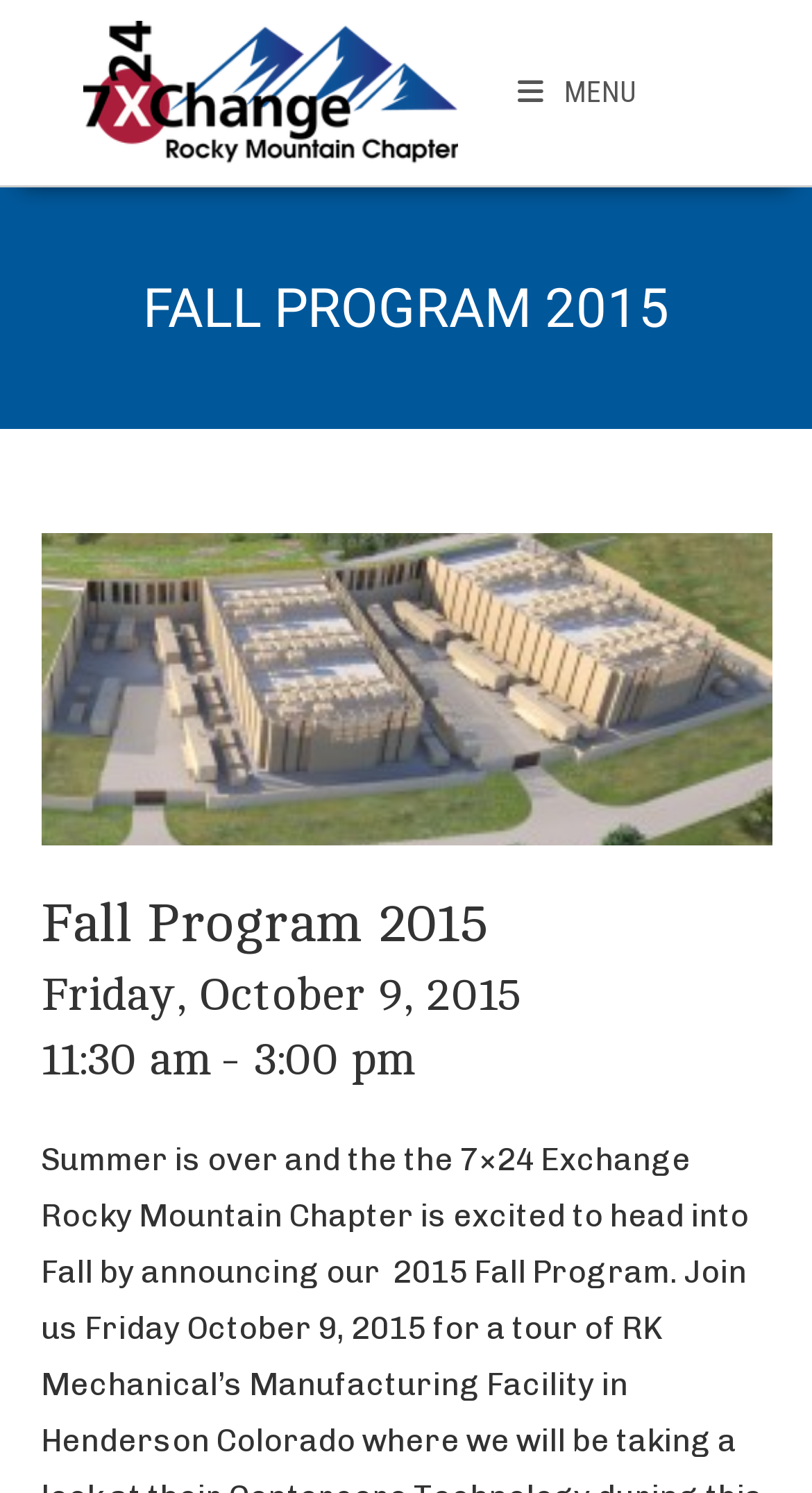What is the date of the event?
Based on the visual, give a brief answer using one word or a short phrase.

Friday, October 9, 2015